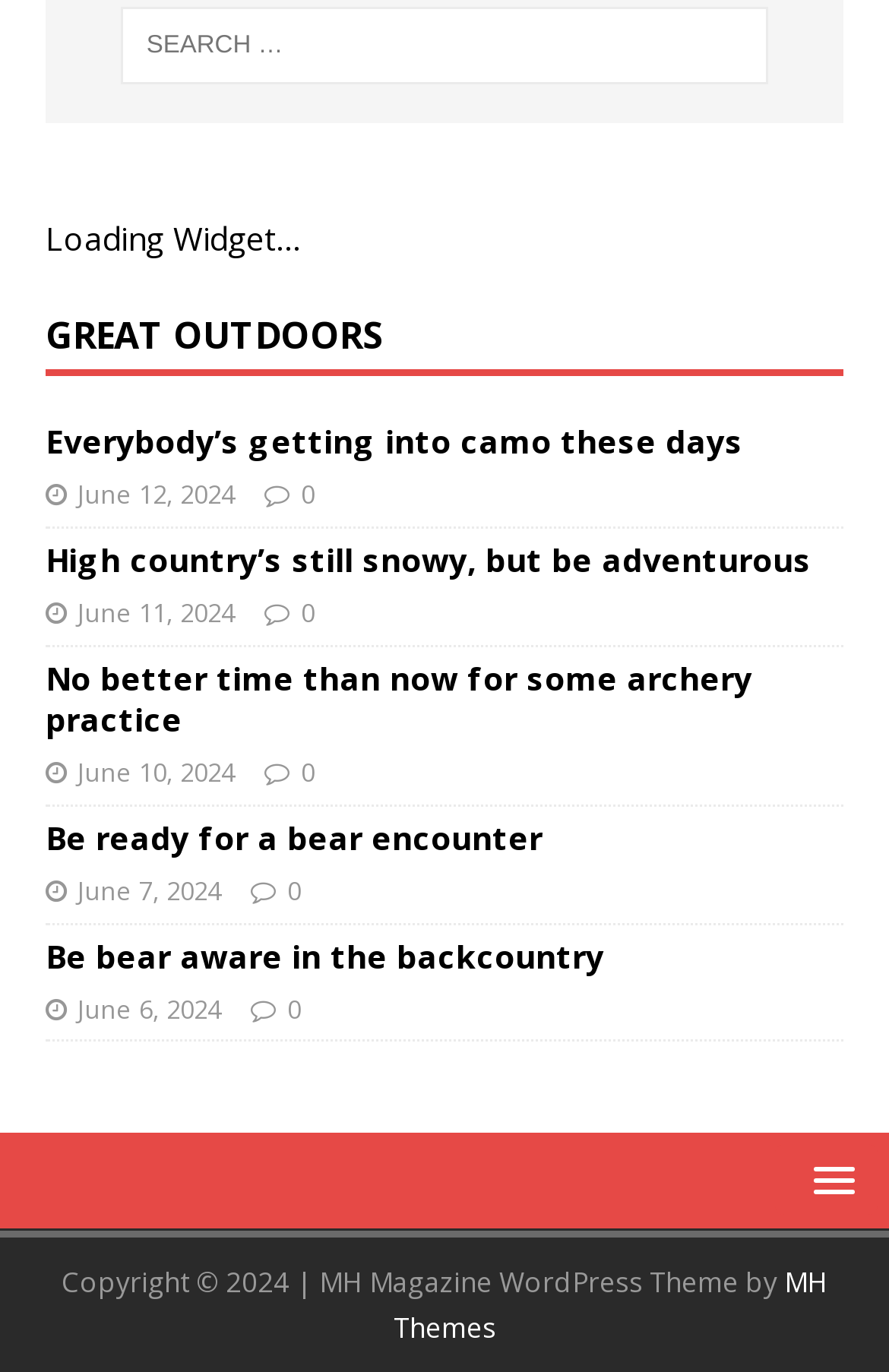Please respond to the question using a single word or phrase:
What is the purpose of the searchbox?

Search articles